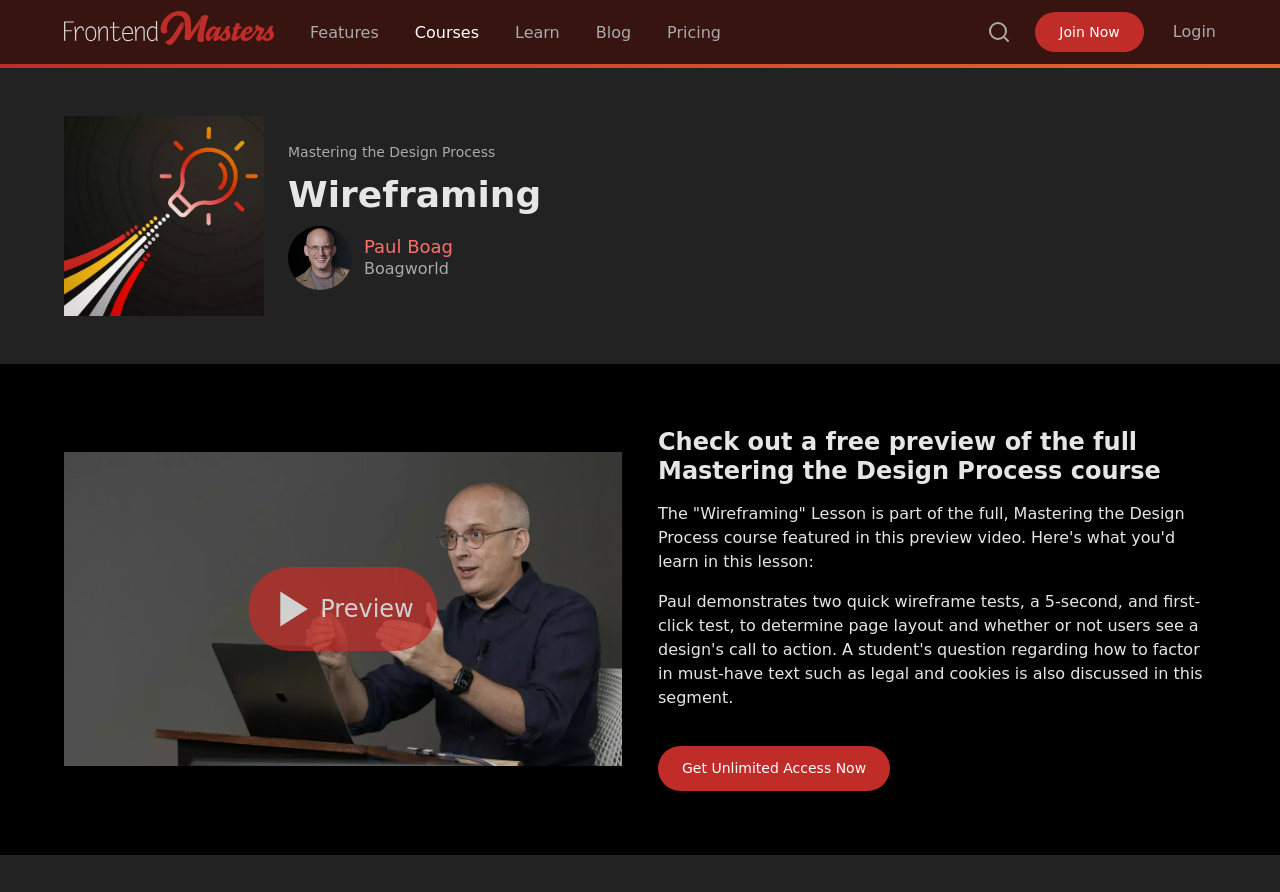From the details in the image, provide a thorough response to the question: What is the name of the course featured in this preview video?

I found the answer by looking at the heading 'Check out a free preview of the full Mastering the Design Process course' which indicates that the course being previewed is 'Mastering the Design Process'.